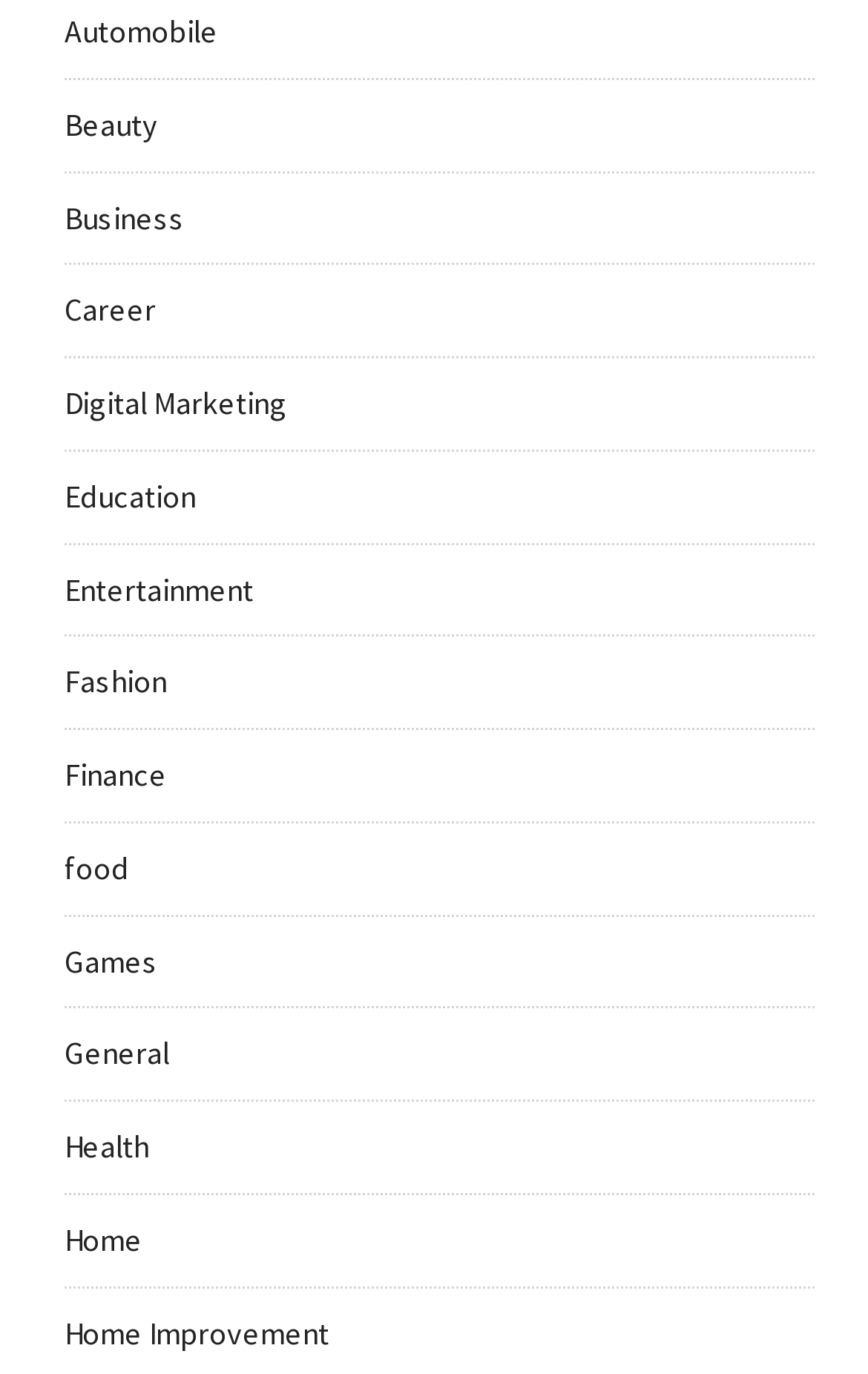Can you specify the bounding box coordinates of the area that needs to be clicked to fulfill the following instruction: "Learn about Digital Marketing"?

[0.074, 0.279, 0.331, 0.308]